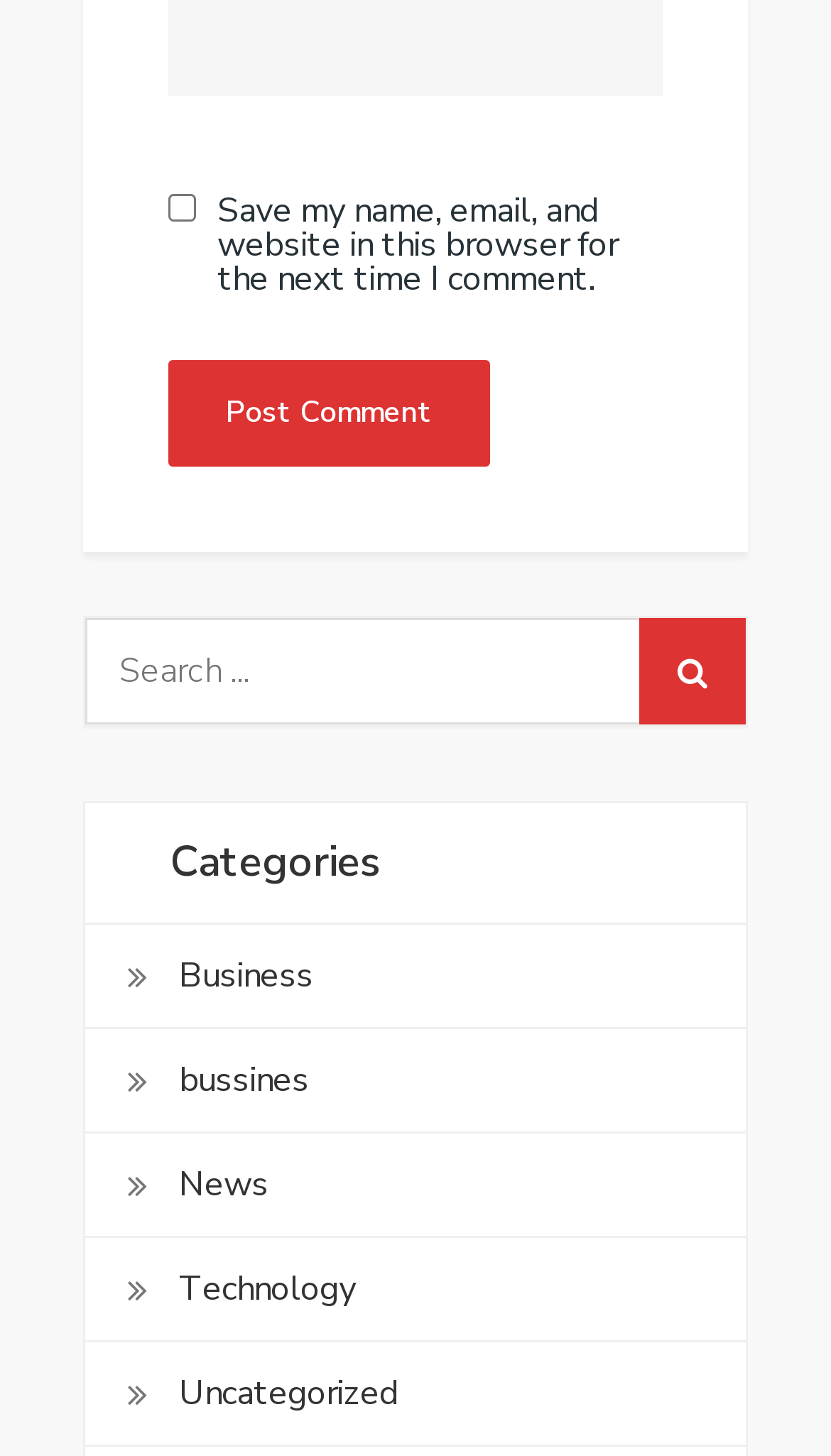Determine the bounding box for the UI element described here: "News".

[0.215, 0.793, 0.323, 0.834]